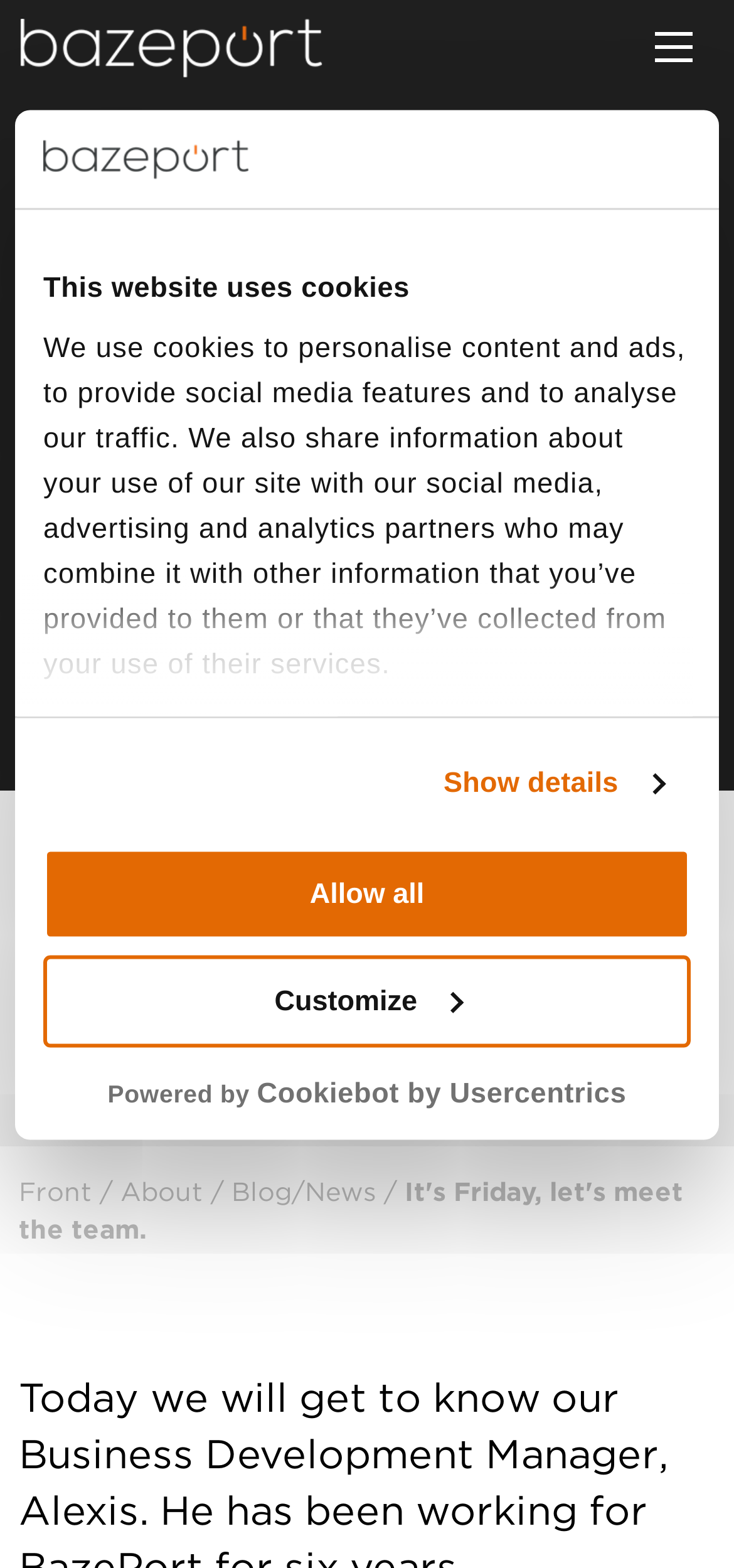Find the headline of the webpage and generate its text content.

It's Friday, let's meet the team.